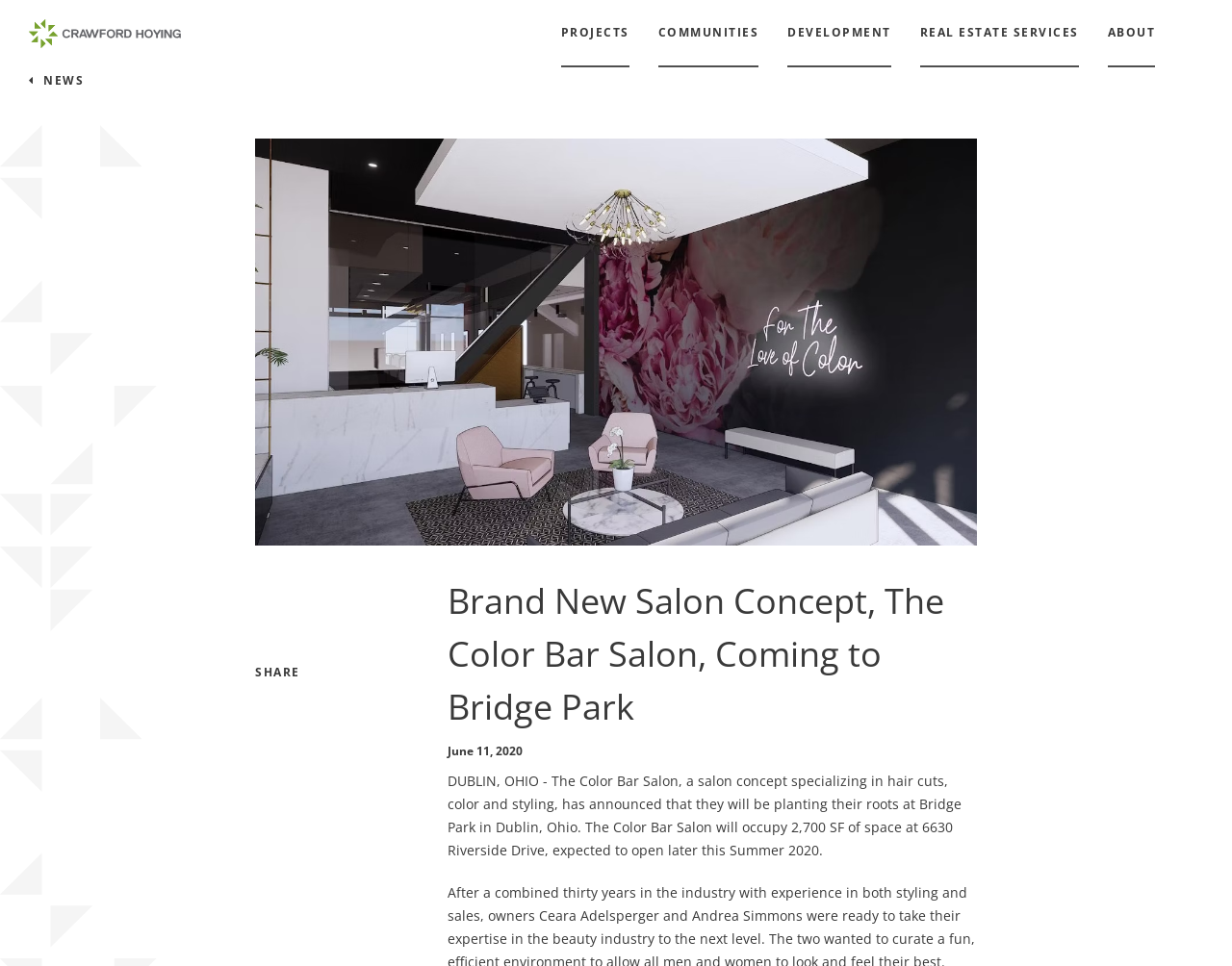Provide the bounding box coordinates for the area that should be clicked to complete the instruction: "visit Crawford Hoying website".

[0.023, 0.018, 0.147, 0.052]